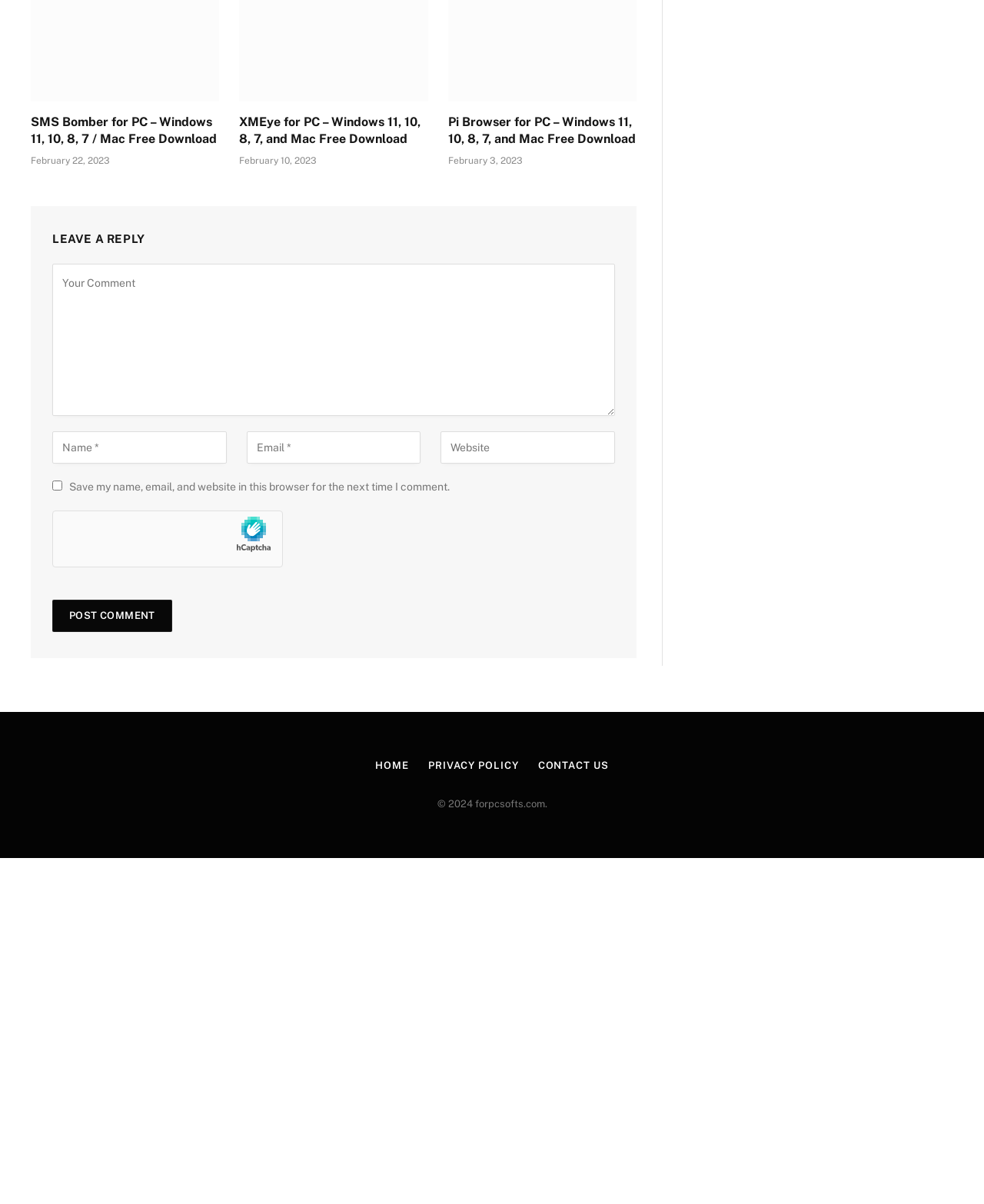What are the navigation links at the bottom of the page?
Answer with a single word or phrase by referring to the visual content.

HOME, PRIVACY POLICY, CONTACT US